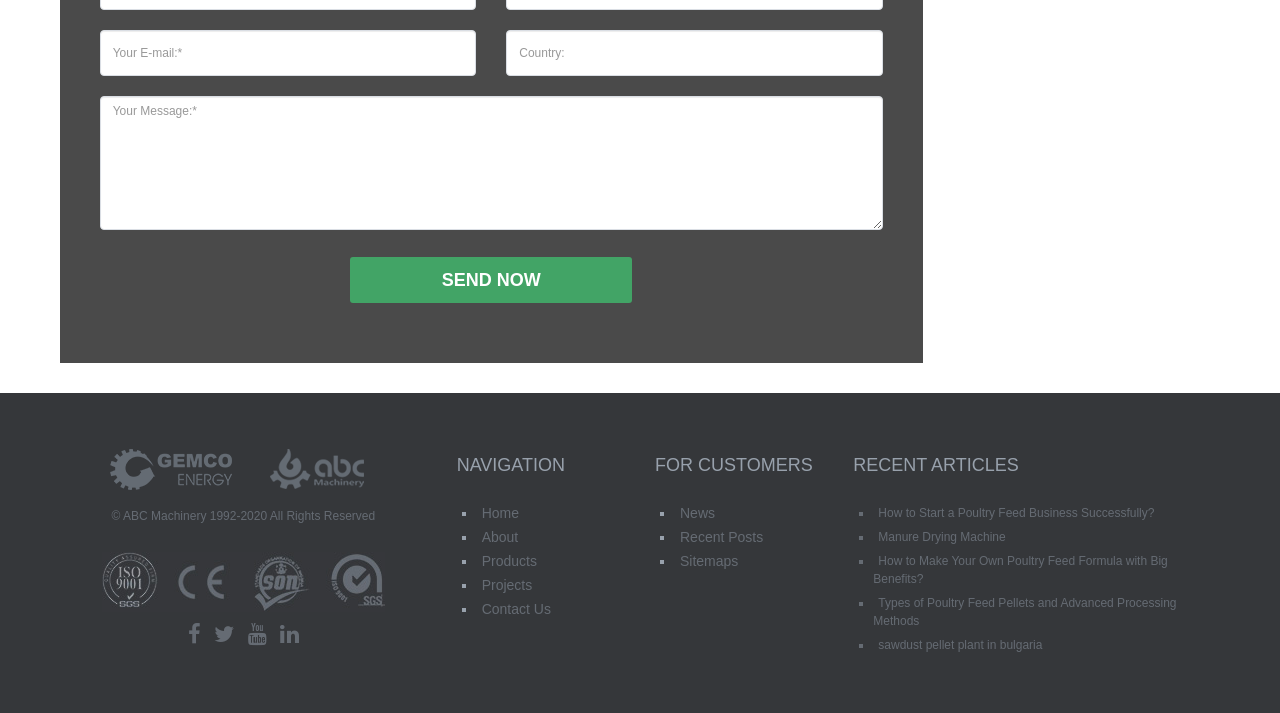Determine the bounding box coordinates of the clickable region to follow the instruction: "Go to Home".

[0.372, 0.708, 0.409, 0.731]